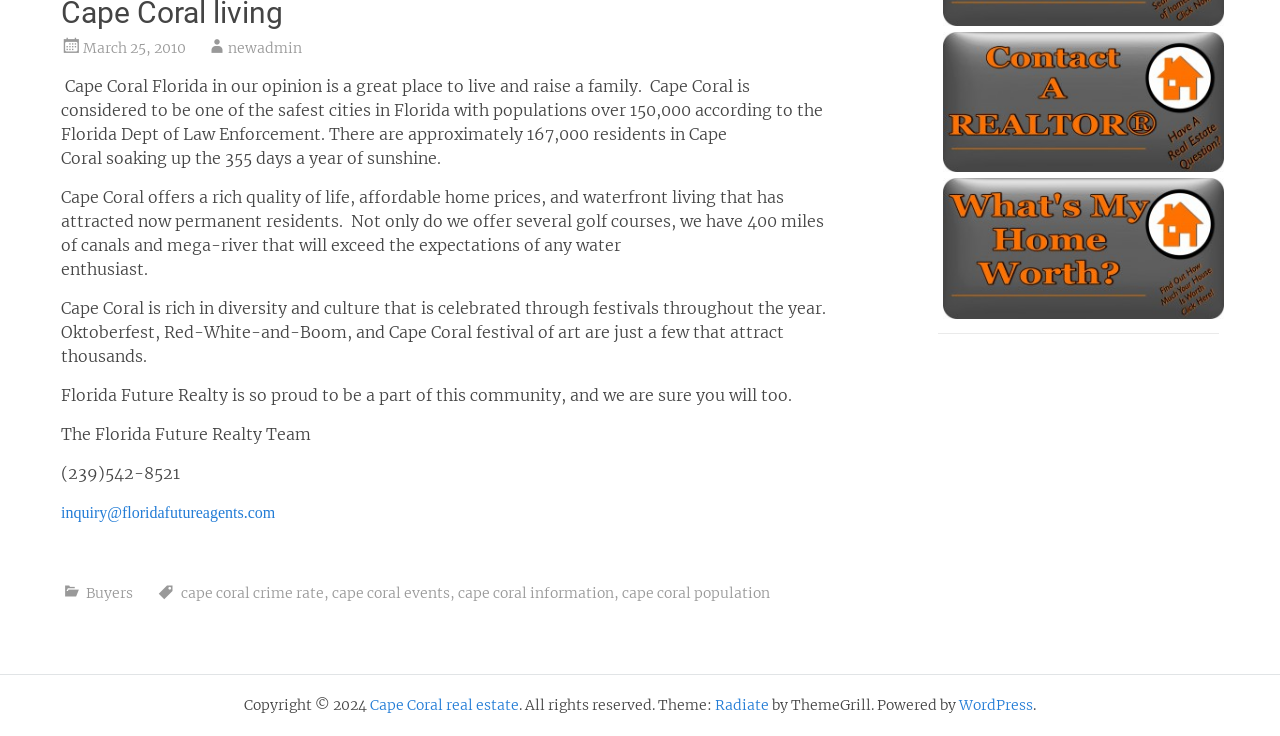Provide the bounding box coordinates of the HTML element described by the text: "March 25, 2010June 1, 2011". The coordinates should be in the format [left, top, right, bottom] with values between 0 and 1.

[0.065, 0.053, 0.145, 0.077]